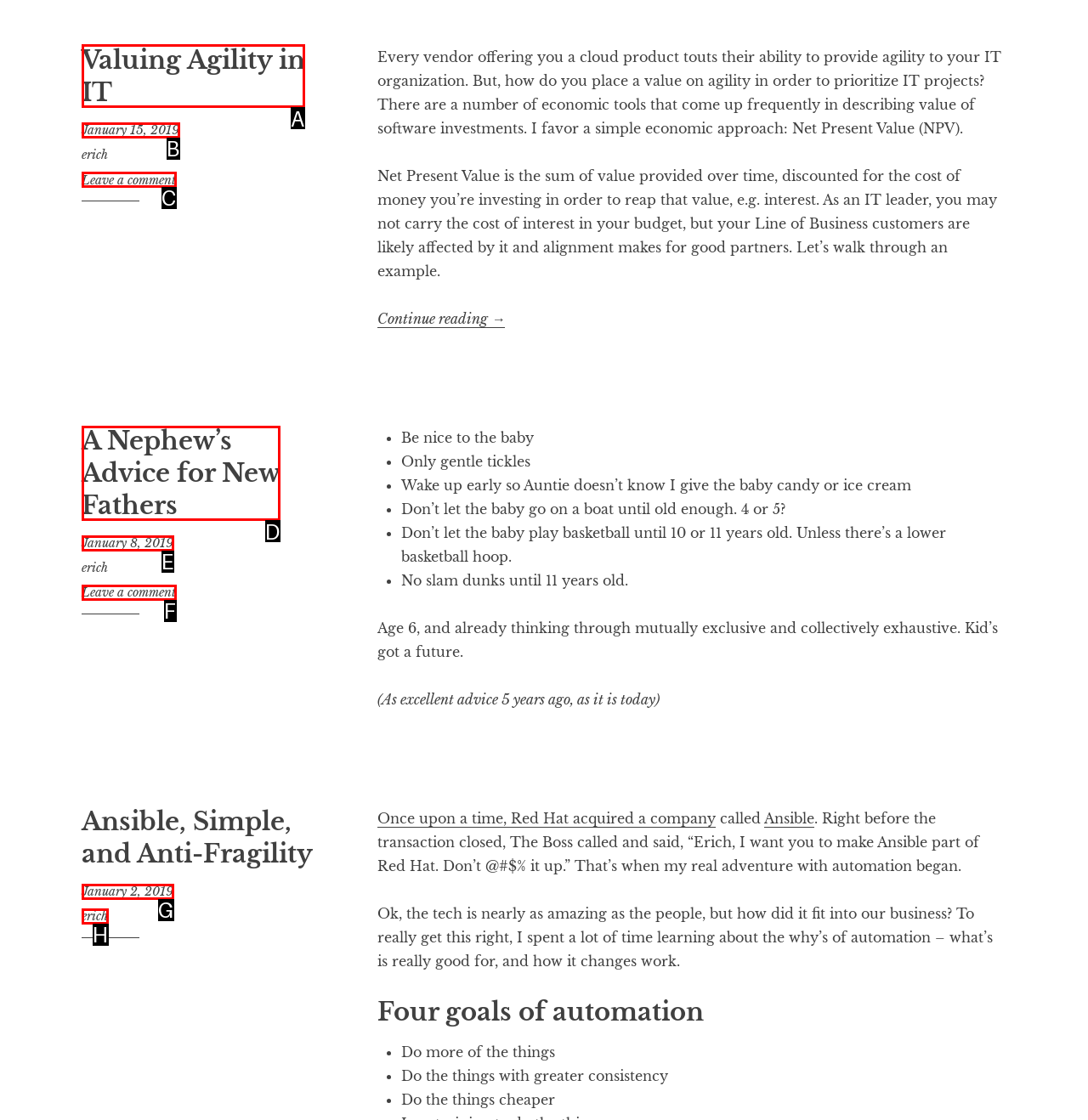Choose the HTML element to click for this instruction: Leave a comment Answer with the letter of the correct choice from the given options.

None